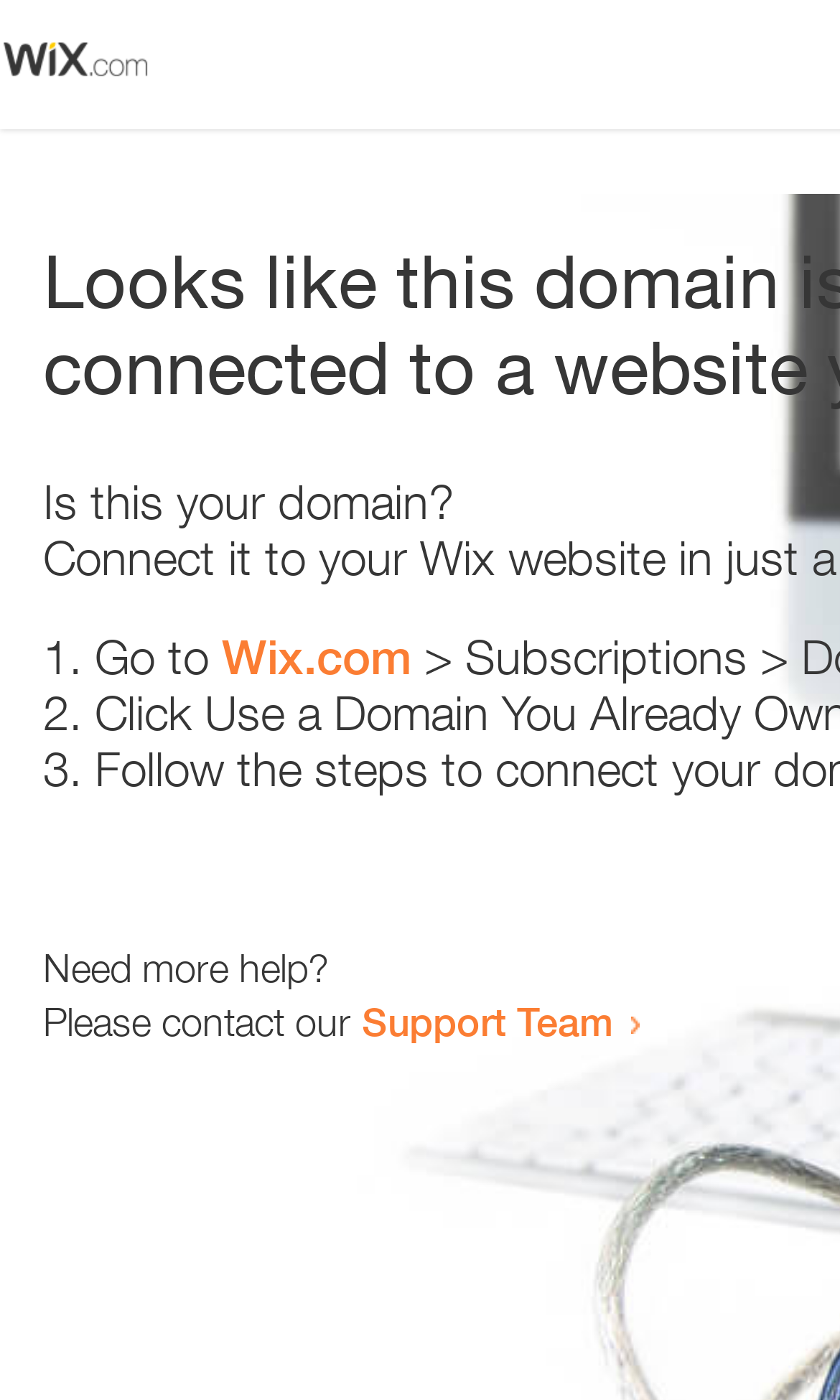What is the main content of this webpage?
Using the visual information, answer the question in a single word or phrase.

Error page